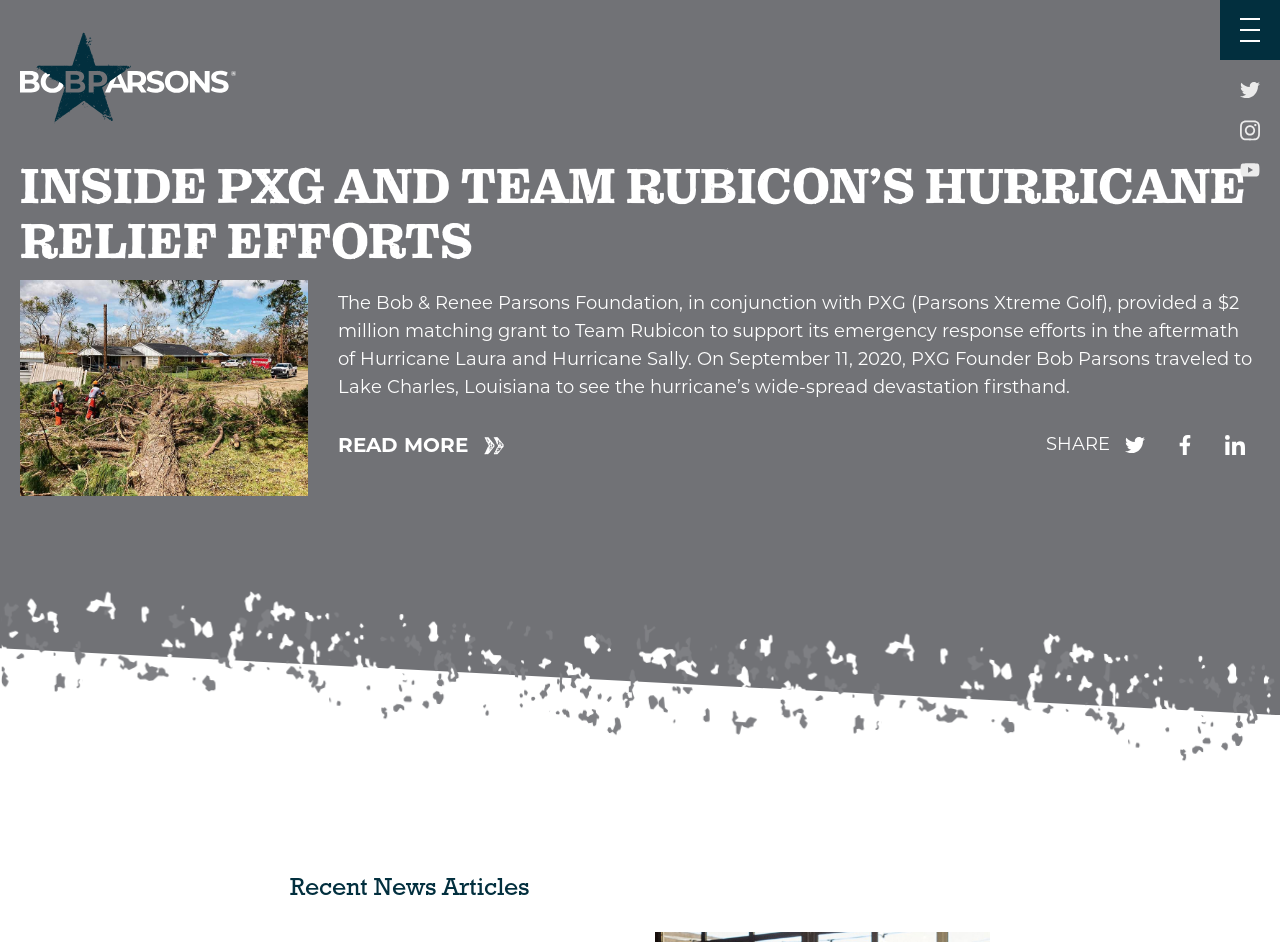Identify the bounding box for the element characterized by the following description: "aria-label="Share on Facebook"".

[0.906, 0.446, 0.945, 0.499]